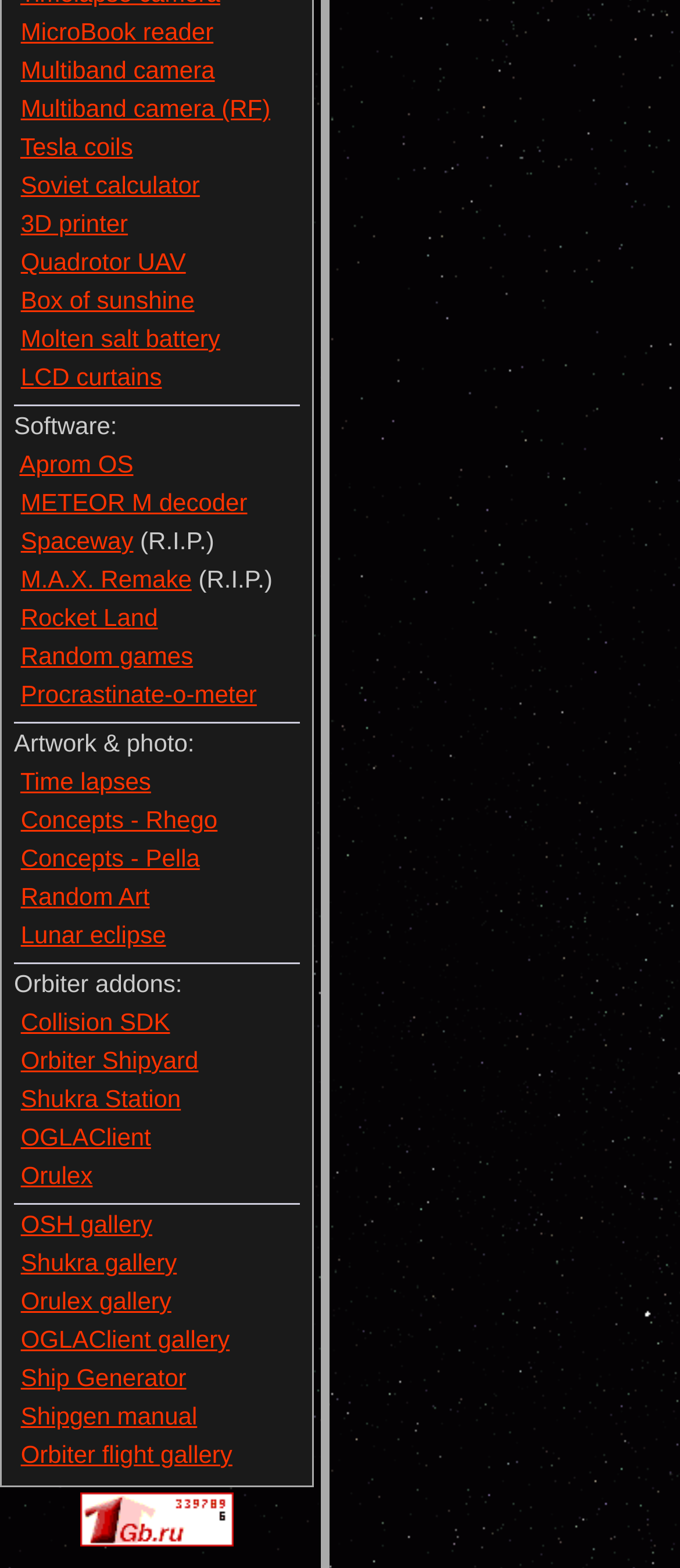Please identify the coordinates of the bounding box for the clickable region that will accomplish this instruction: "Learn about the Molten salt battery".

[0.03, 0.207, 0.324, 0.225]